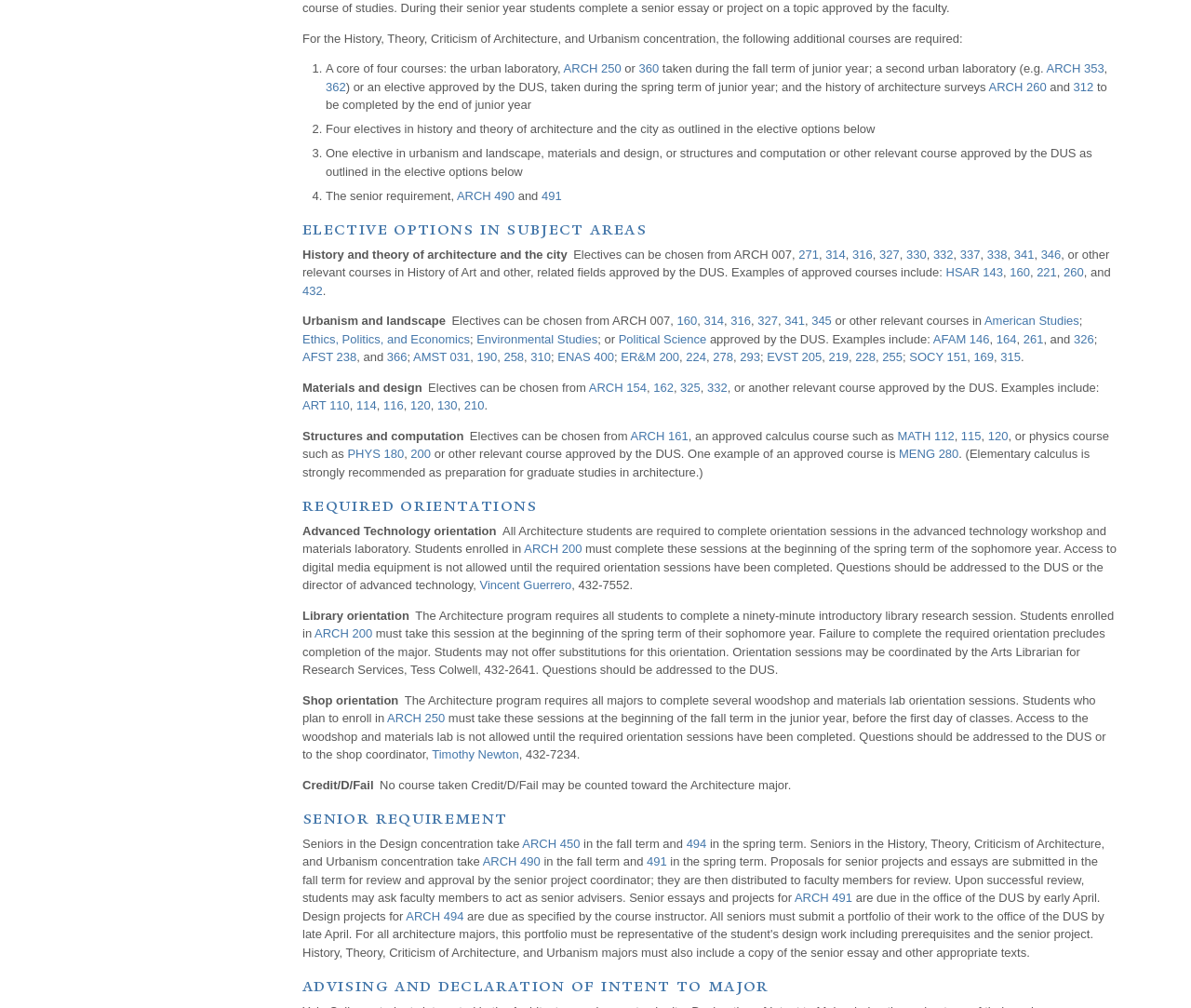What are the required courses for the History, Theory, Criticism of Architecture, and Urbanism concentration?
Using the image as a reference, answer the question with a short word or phrase.

Four courses